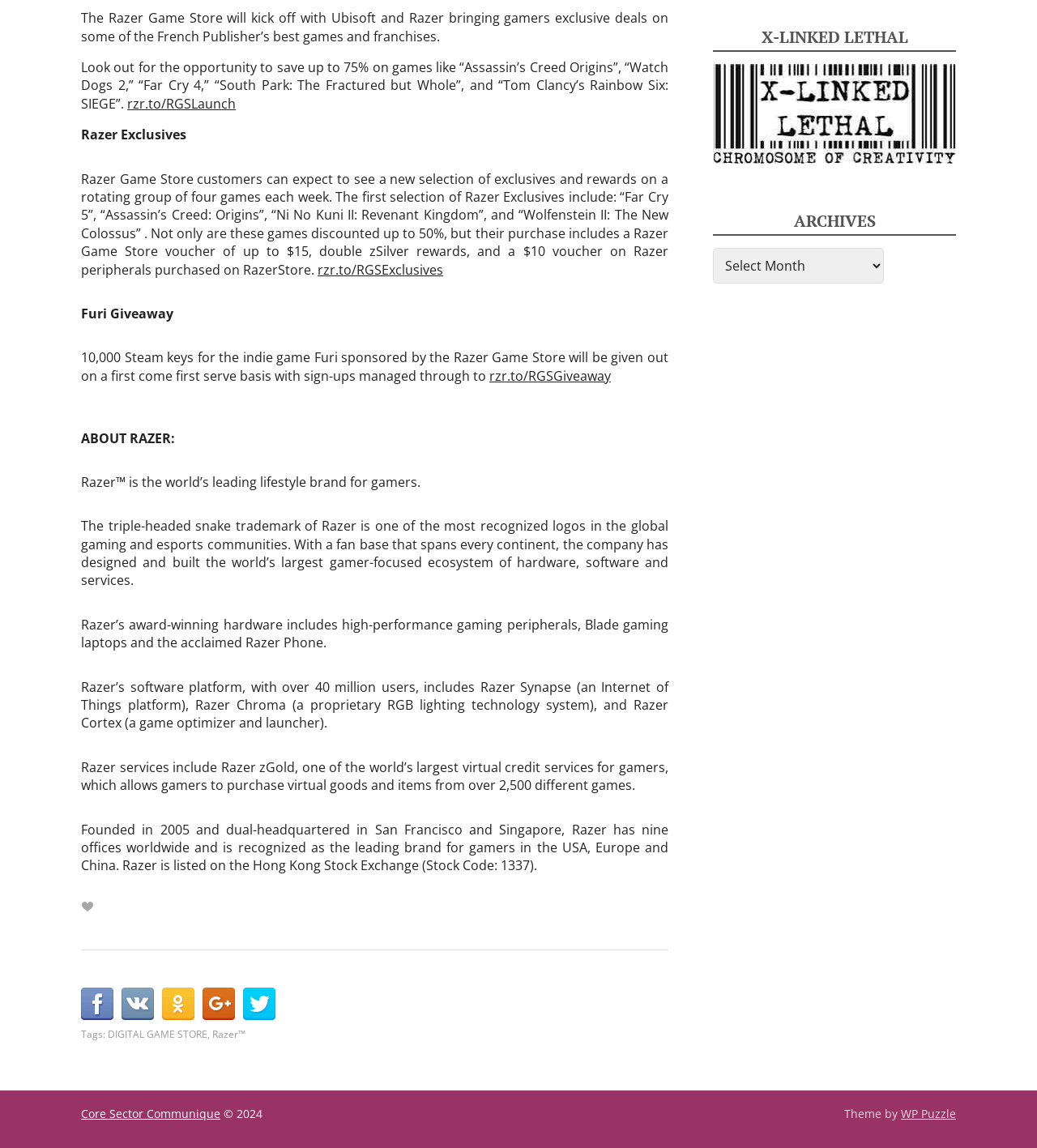Provide a brief response using a word or short phrase to this question:
What is Razer's role in the gaming industry?

Leading lifestyle brand